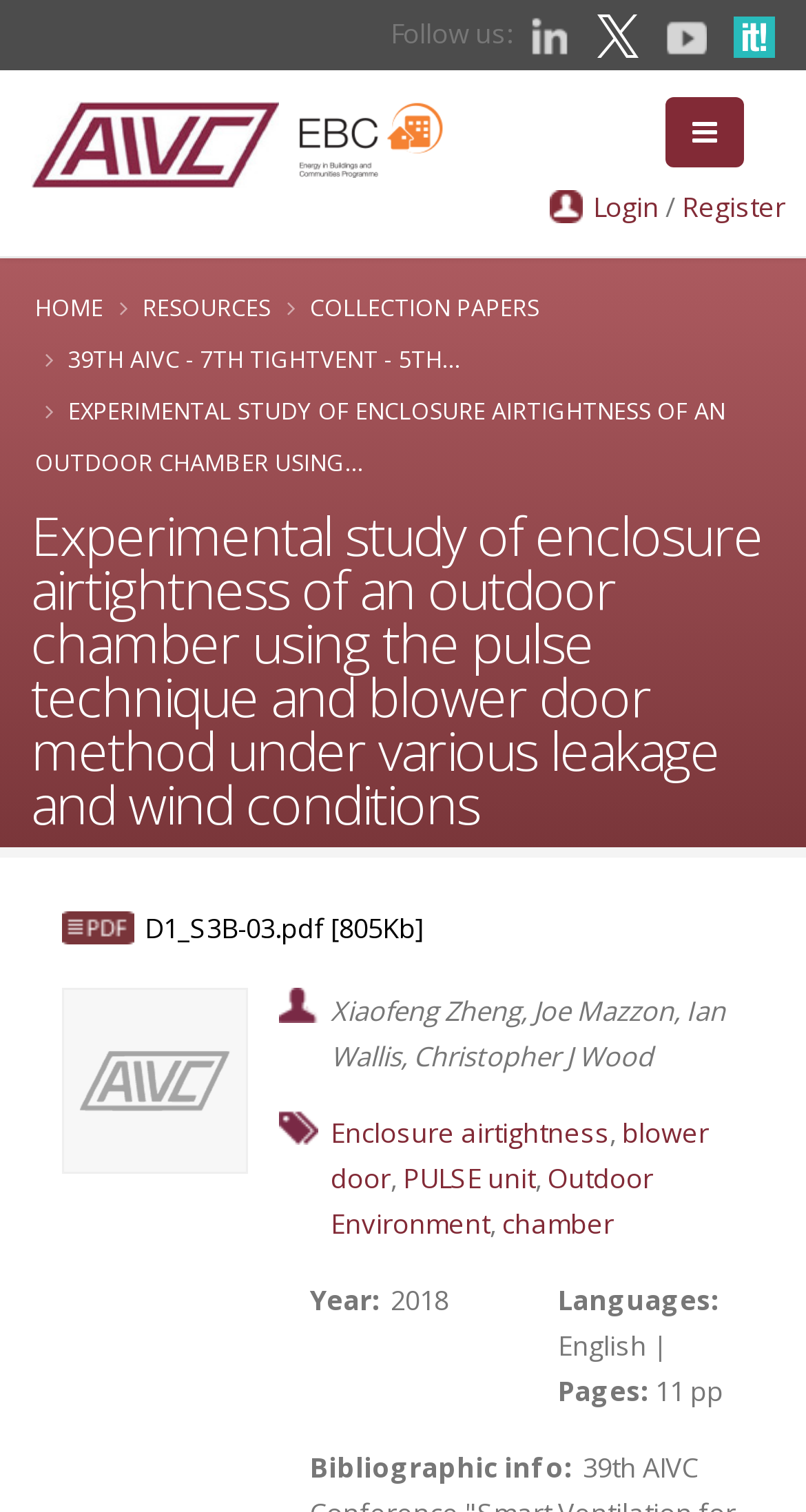Find the coordinates for the bounding box of the element with this description: "blower door".

[0.41, 0.737, 0.879, 0.791]